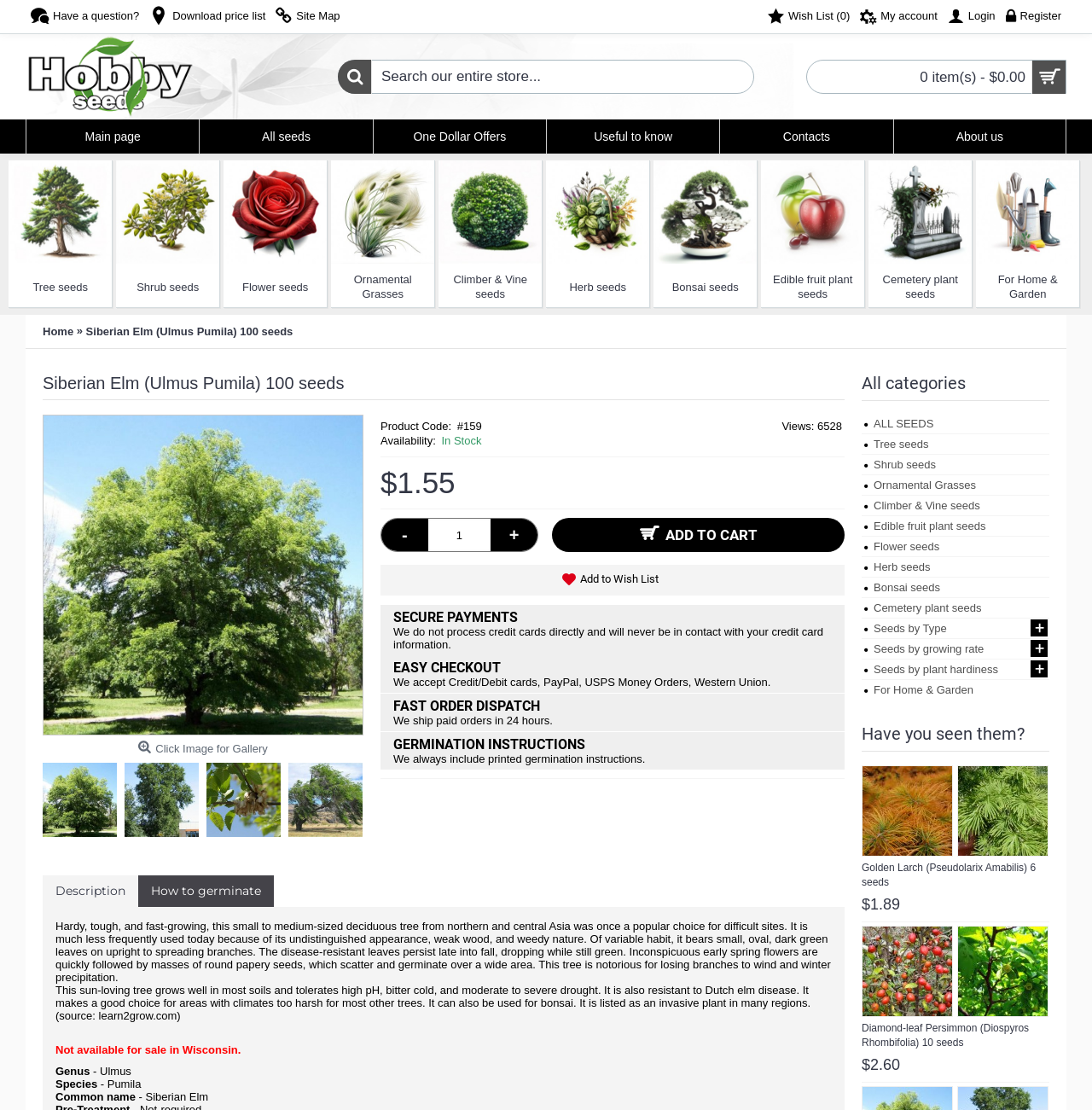Provide the bounding box coordinates of the HTML element described by the text: "Seeds by growing rate +".

[0.789, 0.576, 0.961, 0.594]